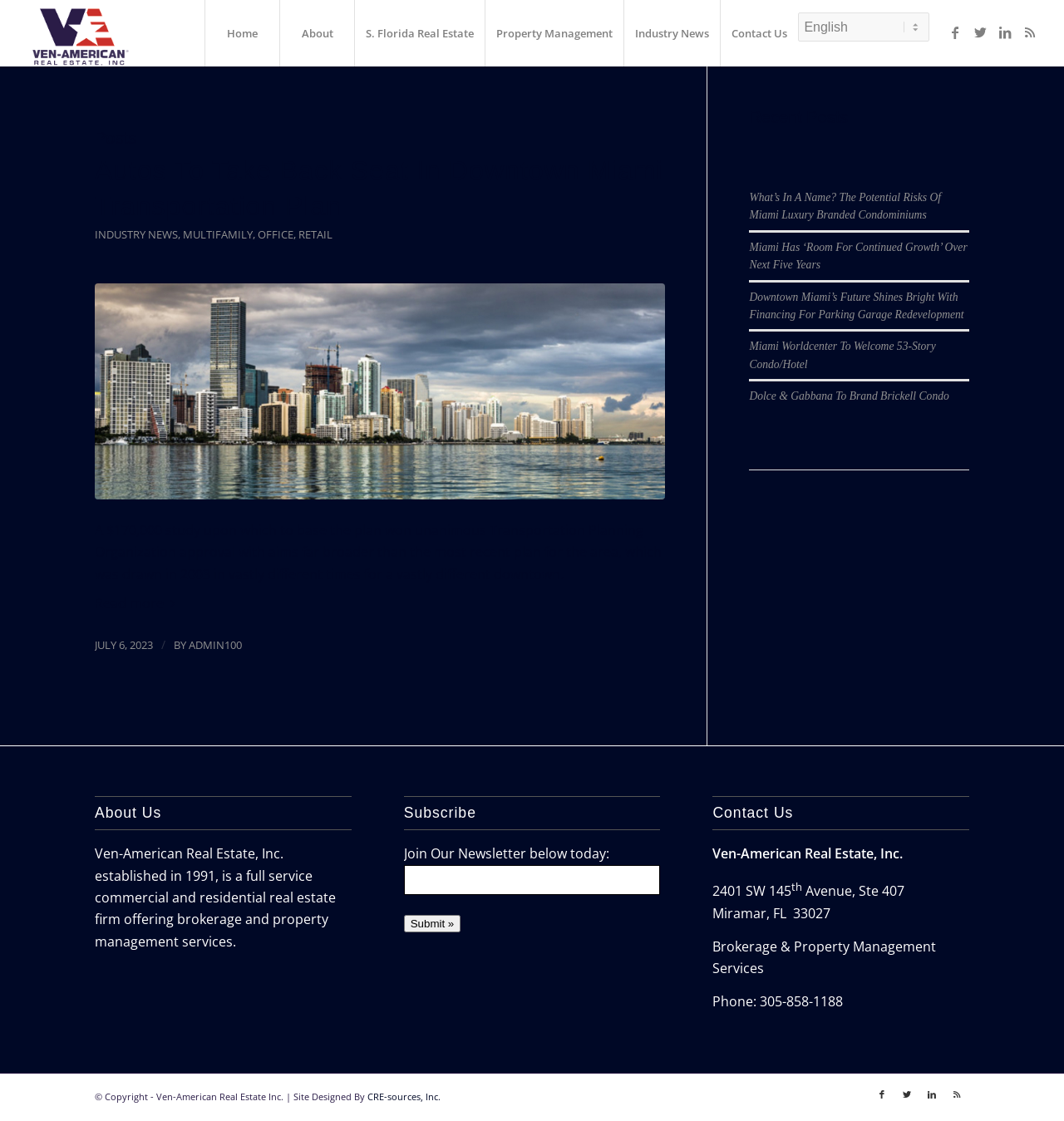Using the provided description: "alt="Ven-American Real Estate Inc"", find the bounding box coordinates of the corresponding UI element. The output should be four float numbers between 0 and 1, in the format [left, top, right, bottom].

[0.02, 0.0, 0.125, 0.059]